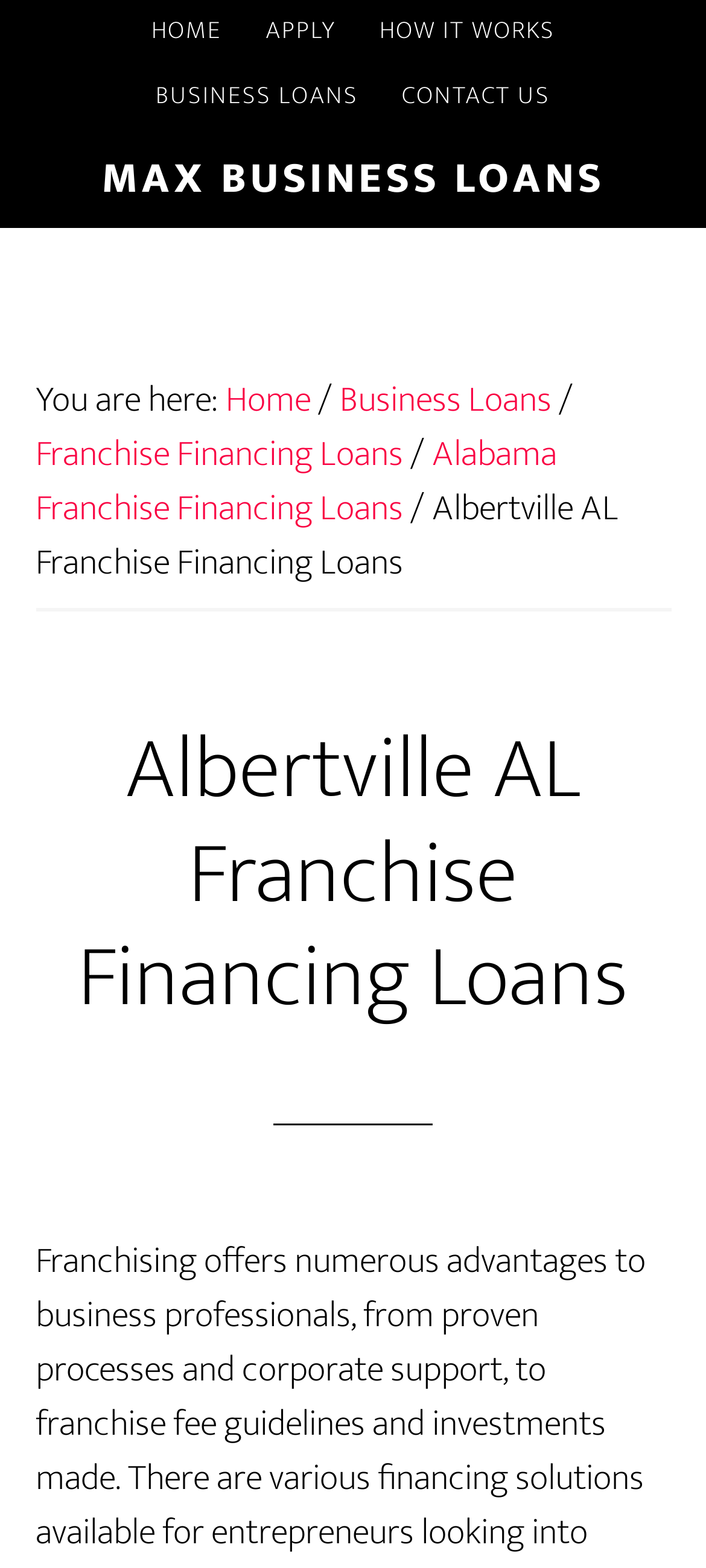Analyze and describe the webpage in a detailed narrative.

The webpage is about franchise financing loans, specifically in Albertville, Alabama. At the top-left corner, there are two "Skip to" links, one for main content and one for primary sidebar. Below these links, there is a secondary navigation menu with five links: "HOME", "APPLY", "HOW IT WORKS", "BUSINESS LOANS", and "CONTACT US". 

To the right of the navigation menu, there is a prominent link "MAX BUSINESS LOANS". Below this link, there is a breadcrumb trail showing the current page's location, with links to "Home", "Business Loans", "Franchise Financing Loans", and "Alabama Franchise Financing Loans". 

The main content of the page is headed by a large header "Albertville AL Franchise Financing Loans", which takes up most of the page's width. The meta description suggests that the page will discuss the advantages of franchising, including proven processes, corporate support, and financing solutions.